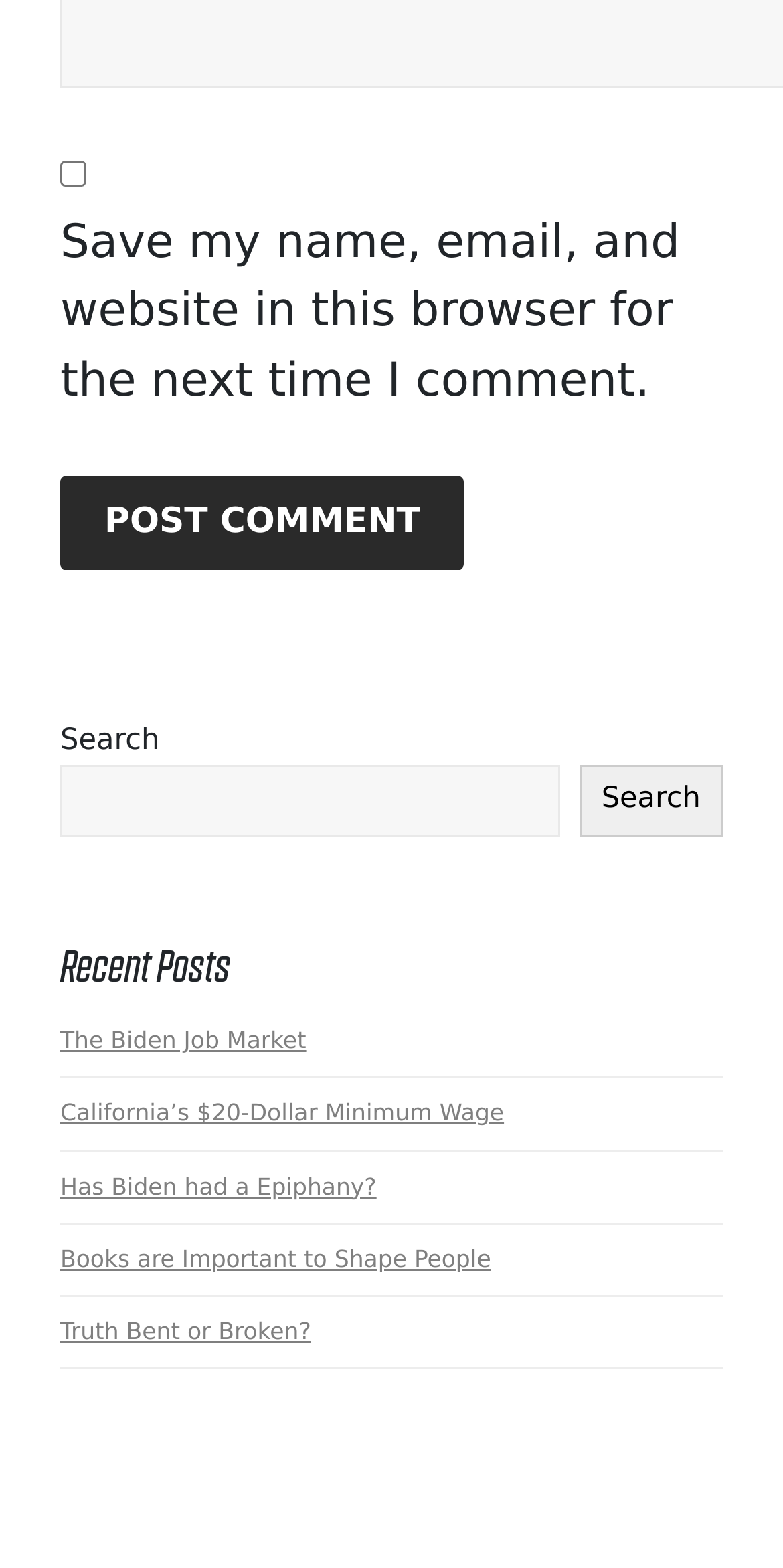Identify the bounding box coordinates for the region of the element that should be clicked to carry out the instruction: "Read the Recent Posts". The bounding box coordinates should be four float numbers between 0 and 1, i.e., [left, top, right, bottom].

[0.077, 0.598, 0.923, 0.632]